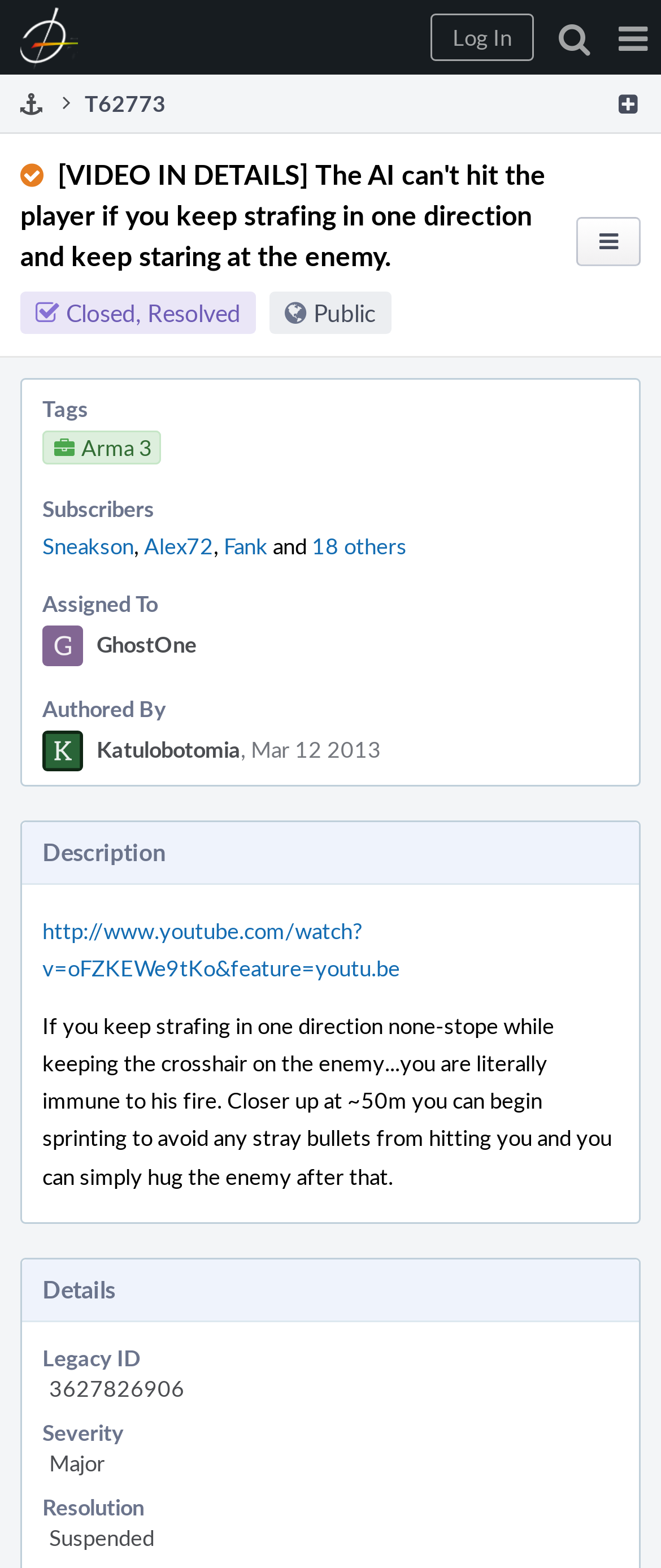Can you identify the bounding box coordinates of the clickable region needed to carry out this instruction: 'Click the 'Log In' button'? The coordinates should be four float numbers within the range of 0 to 1, stated as [left, top, right, bottom].

[0.651, 0.009, 0.808, 0.039]